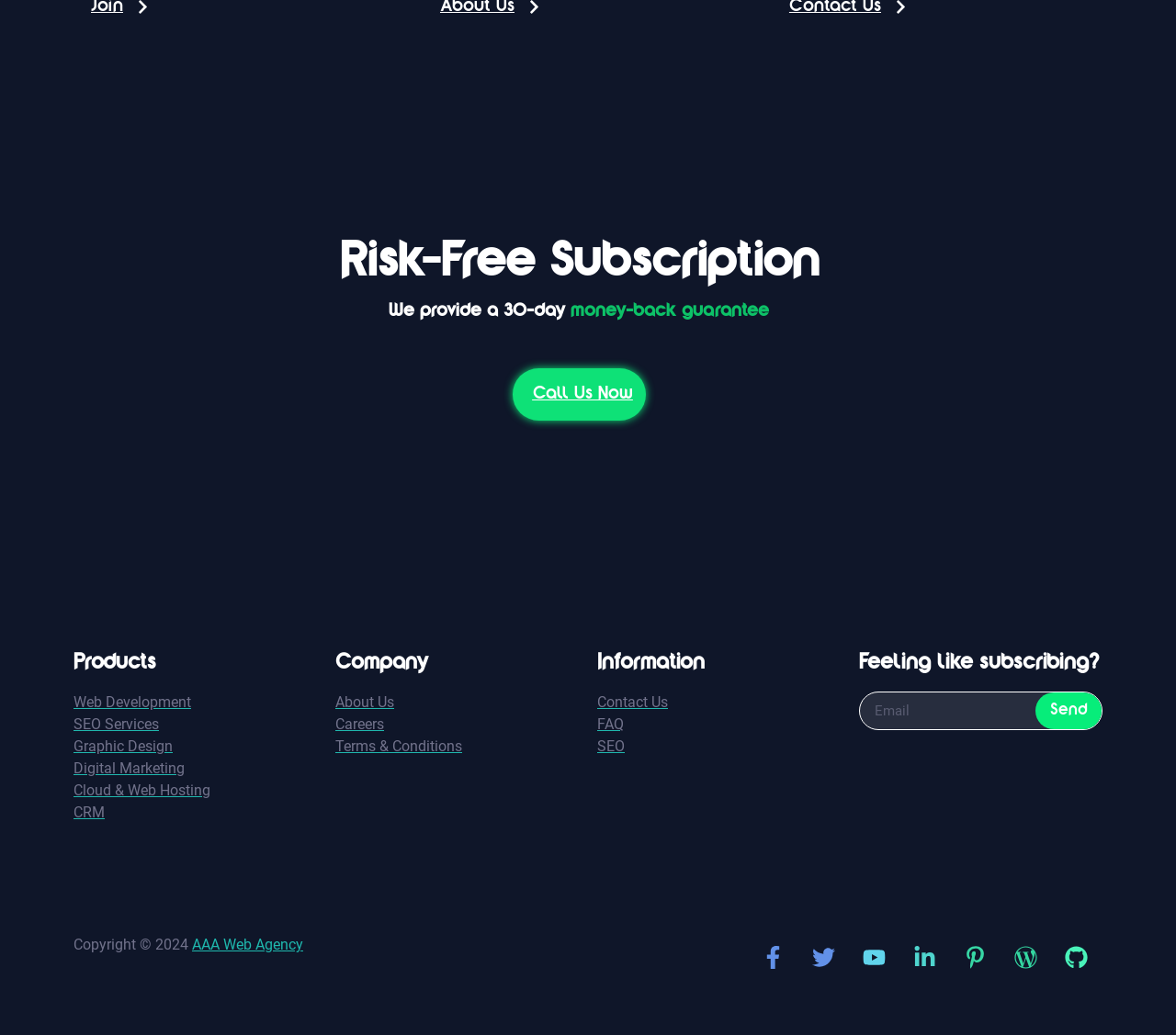What is the last link under the 'Company' heading?
Using the image, respond with a single word or phrase.

Terms & Conditions